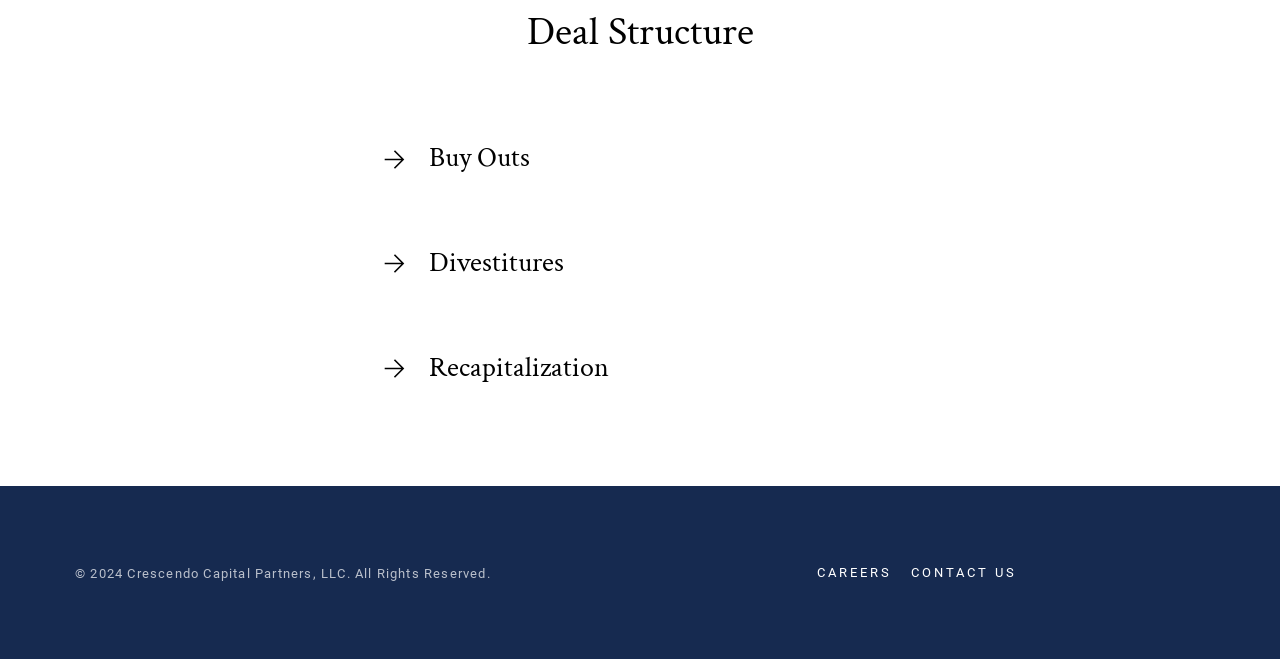What are the three services offered?
Look at the screenshot and respond with a single word or phrase.

Buy Outs, Divestitures, Recapitalization